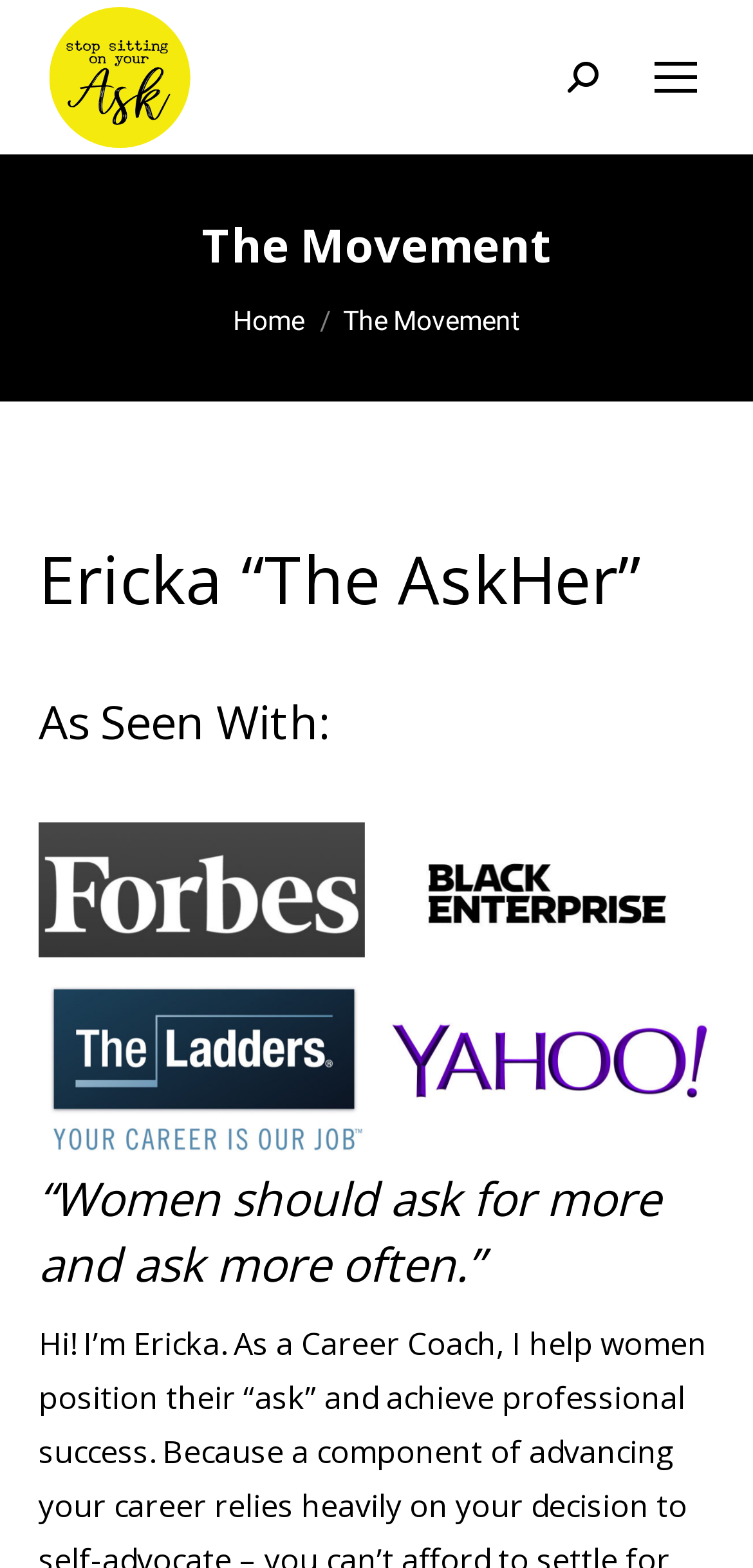Use a single word or phrase to respond to the question:
What is the text of the quote on the webpage?

“Women should ask for more and ask more often.”